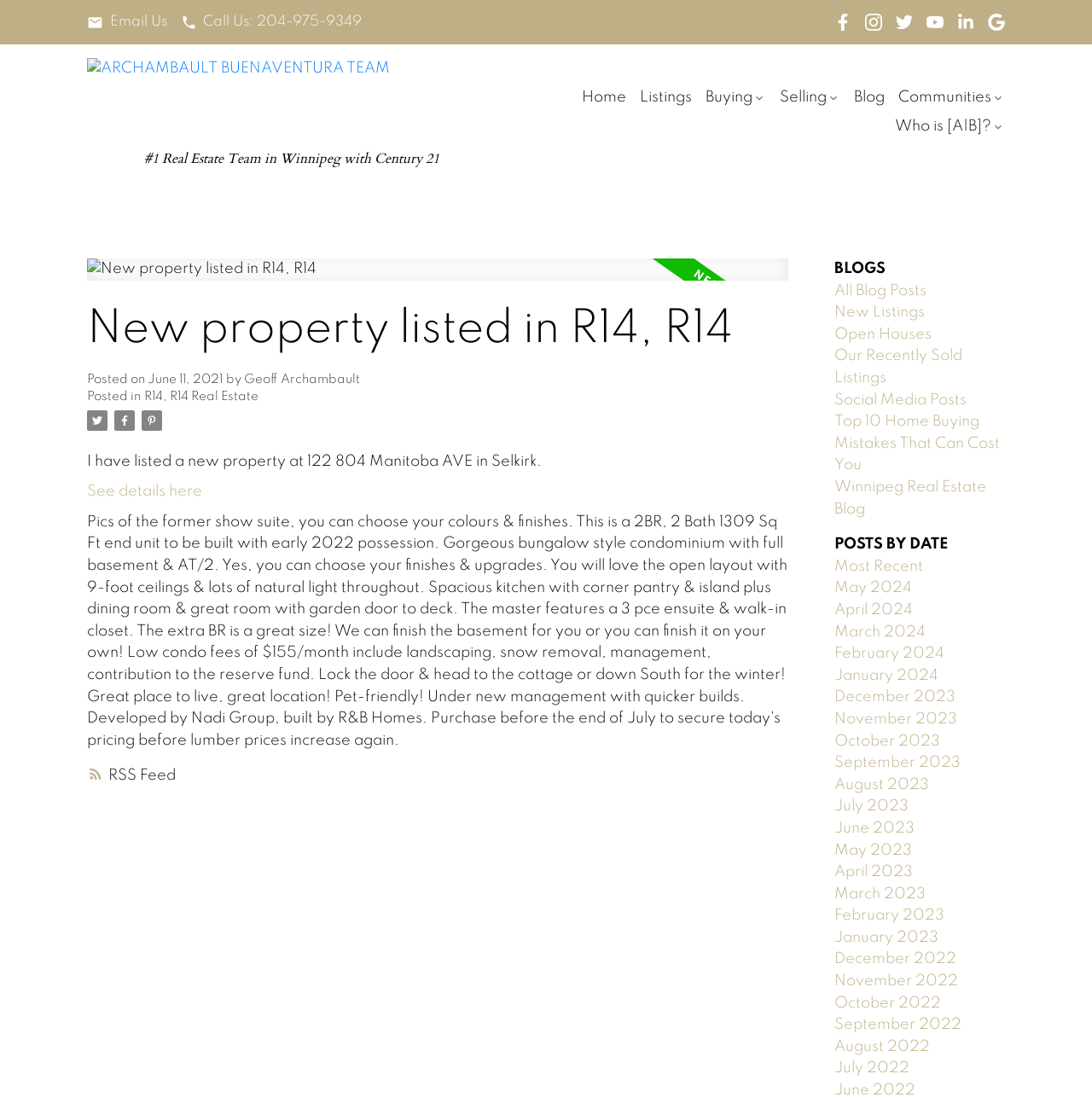Illustrate the webpage thoroughly, mentioning all important details.

This webpage appears to be a real estate website, specifically a blog post about a new property listing. At the top of the page, there are several buttons and images, including an "Email Us" button, a "Call Us" button, and several social media icons. 

Below these buttons, there is a heading that reads "ARCHAMBAULT BUENAVENTURA TEAM #1 Real Estate Team in Winnipeg with Century 21" with an accompanying image. 

To the right of this heading, there is a navigation menu with several options, including "Home", "Listings", "Buying", "Selling", "Blog", "Communities", and "Who is [A|B]?". 

The main content of the page is an article about a new property listing. The article has a heading that reads "New property listed in R14, R14" and includes a brief description of the property, which is located at 122 804 Manitoba AVE in Selkirk. The description mentions that the property was listed by Geoff Archambault and provides a link to "See details here". 

Below the article, there are several links to other blog posts, including "All Blog Posts", "New Listings", "Open Houses", and "Our Recently Sold Listings". There is also a section titled "POSTS BY DATE" with links to blog posts from different months. 

On the right side of the page, there is a section with several links to social media posts and a section with links to blog posts categorized by date.